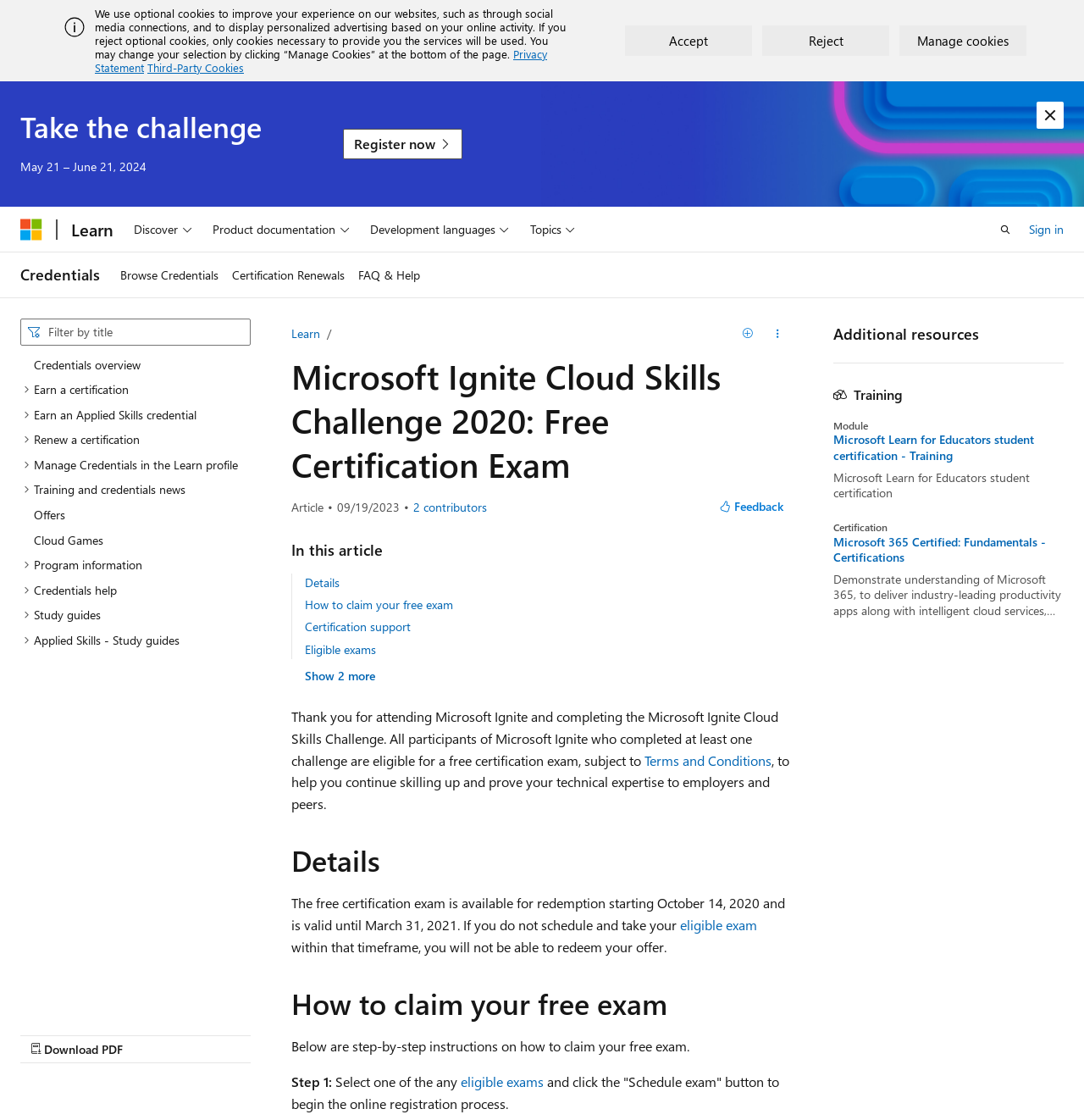Determine the bounding box coordinates of the clickable element necessary to fulfill the instruction: "View all contributors". Provide the coordinates as four float numbers within the 0 to 1 range, i.e., [left, top, right, bottom].

[0.381, 0.447, 0.449, 0.459]